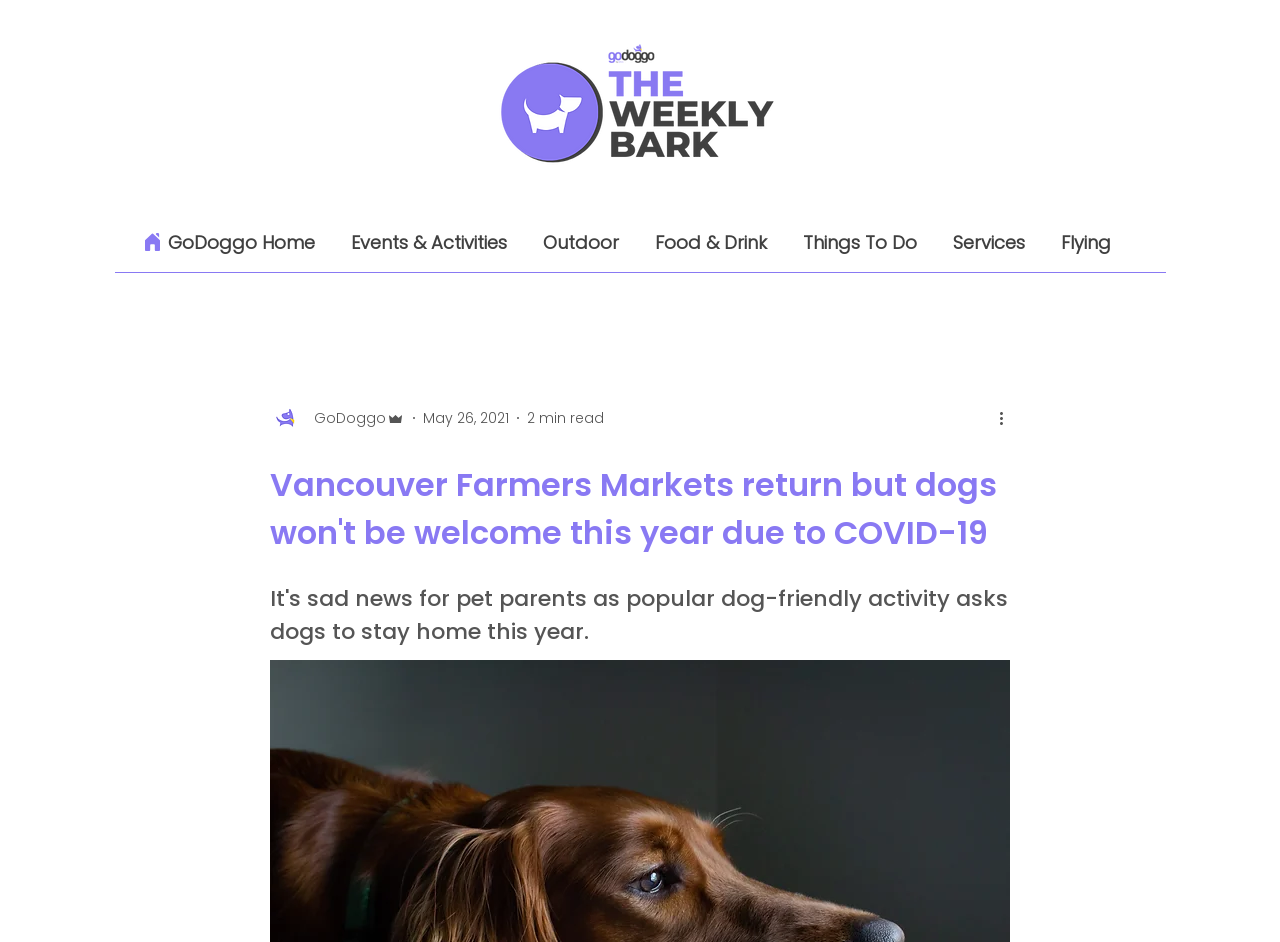Please provide a brief answer to the following inquiry using a single word or phrase:
Who is the author of the article?

Admin